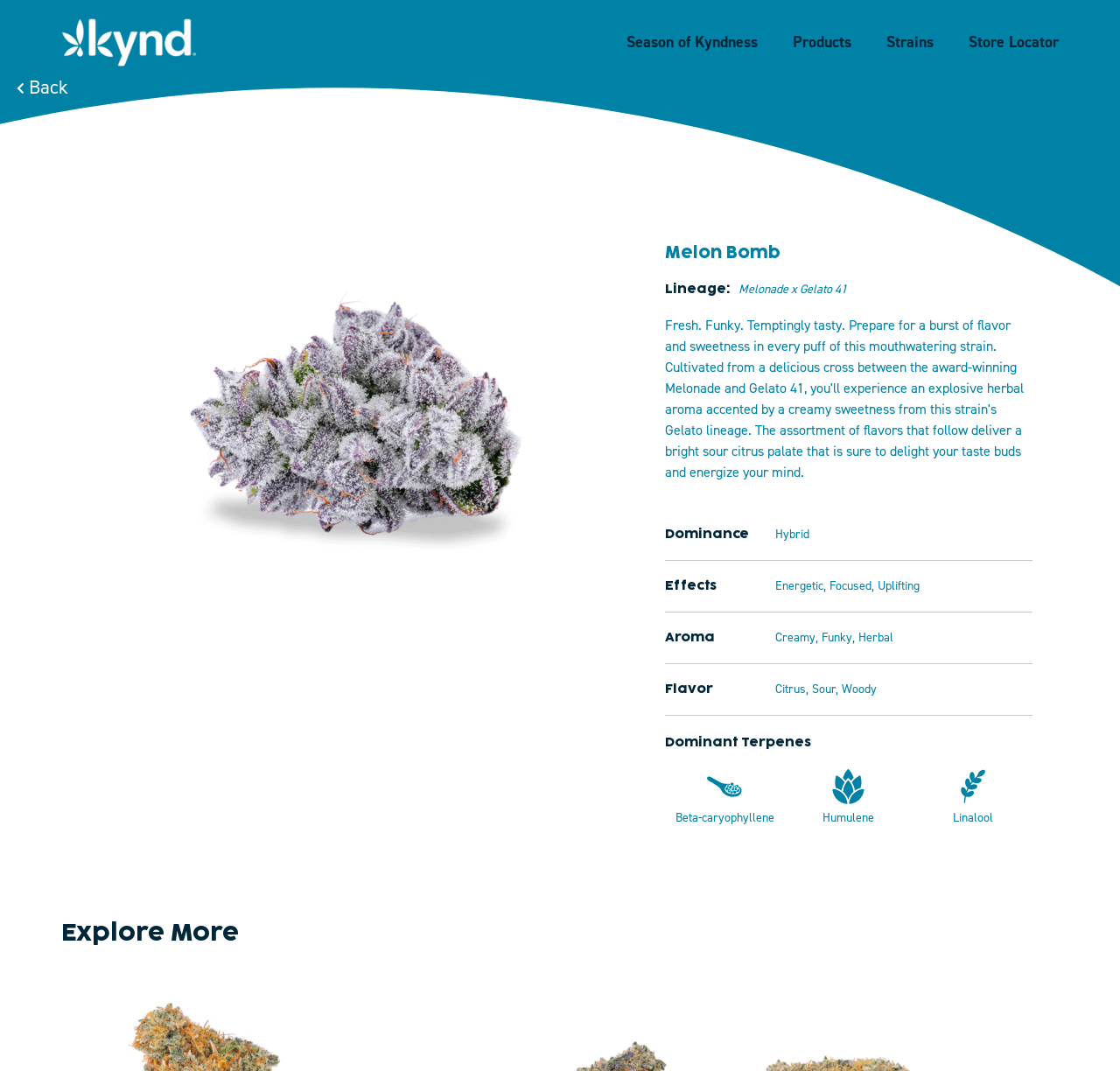What is the flavor profile of the strain? Observe the screenshot and provide a one-word or short phrase answer.

Citrus, Sour, Woody